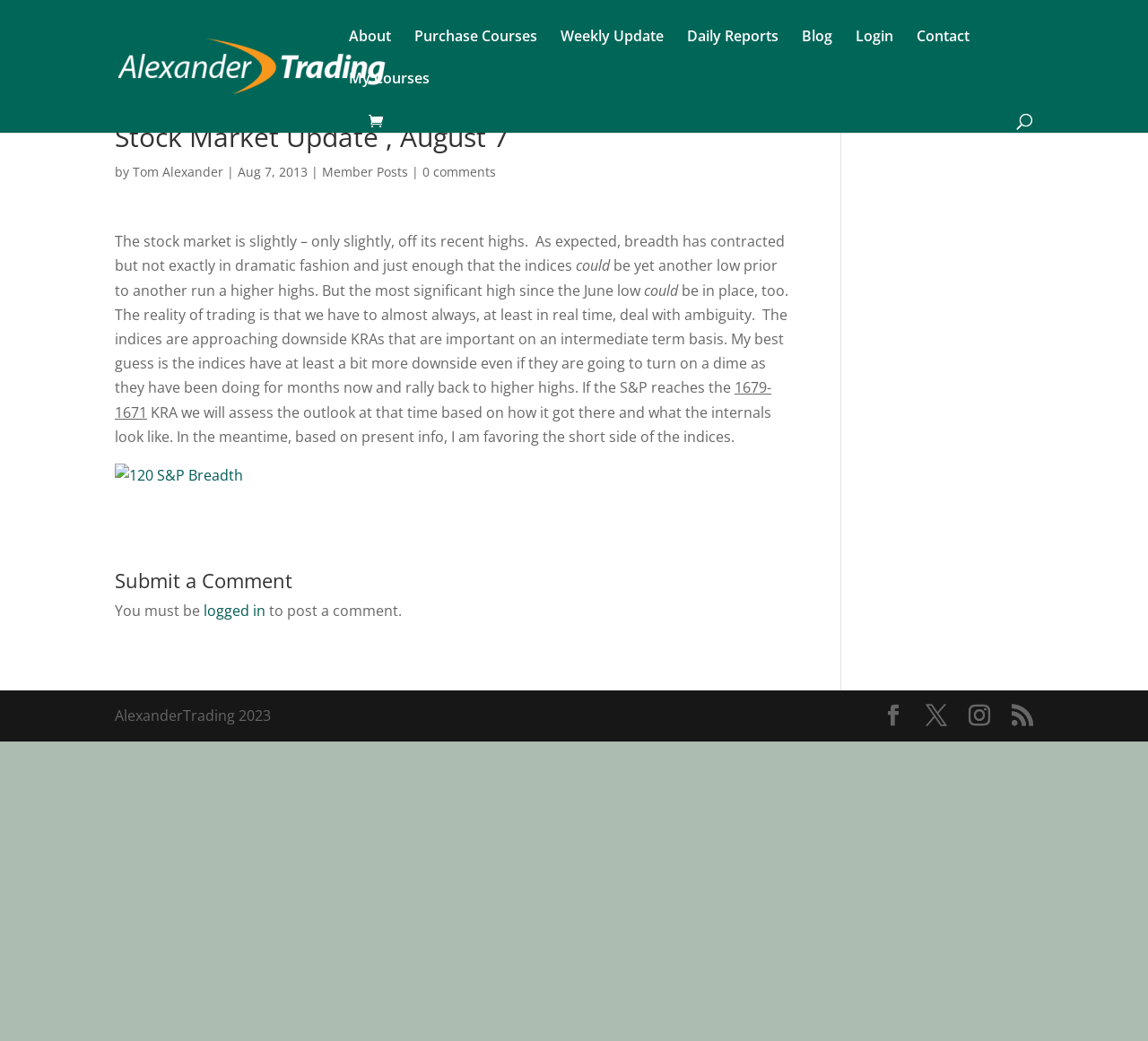Please identify the bounding box coordinates of the element I need to click to follow this instruction: "Read the 'Stock Market Update, August 7' article".

[0.1, 0.119, 0.689, 0.62]